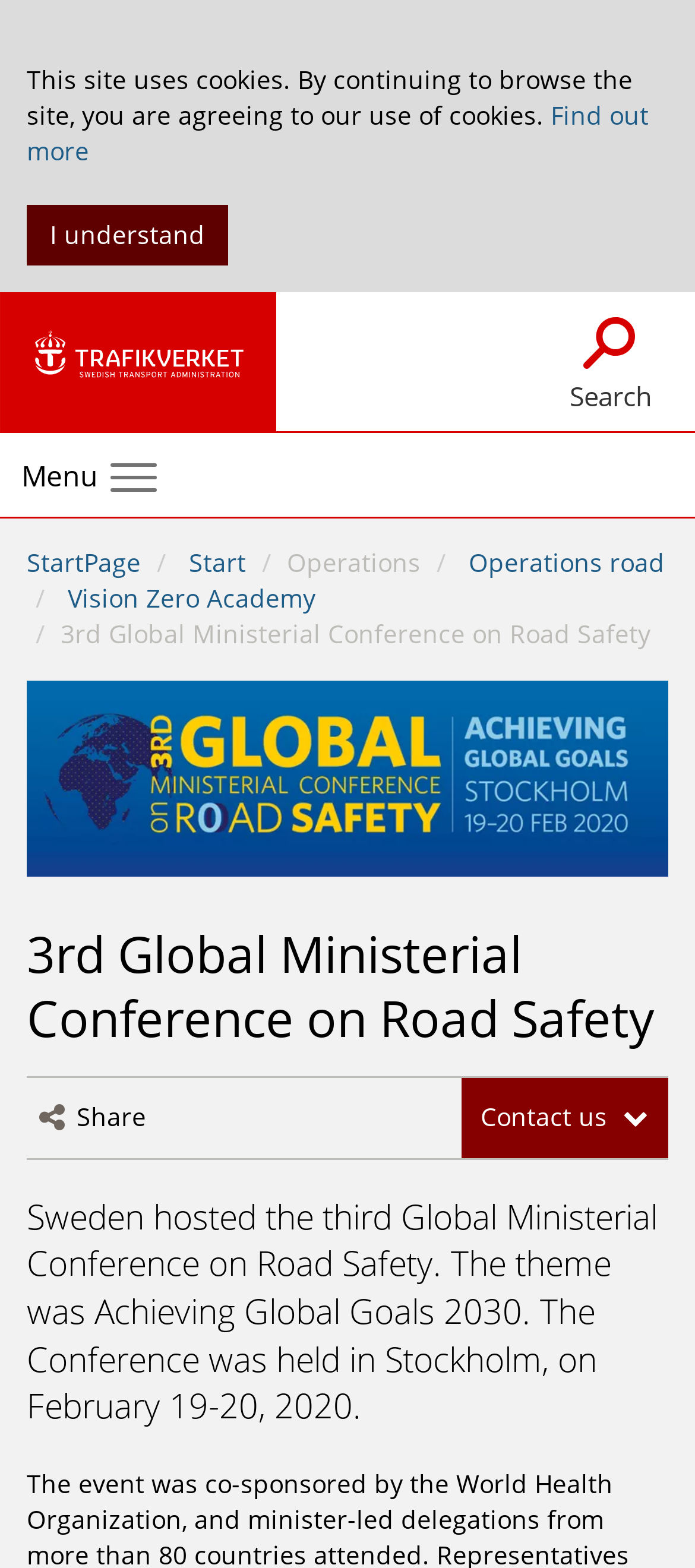How many links are there in the 'You are here:' section?
Using the image as a reference, deliver a detailed and thorough answer to the question.

The number of links in the 'You are here:' section can be found by counting the links under the 'You are here:' static text element, which is located in the main navigation area of the webpage. There are 5 links: 'StartPage', 'Start', 'Operations road', 'Vision Zero Academy', and '3rd Global Ministerial Conference on Road Safety'.